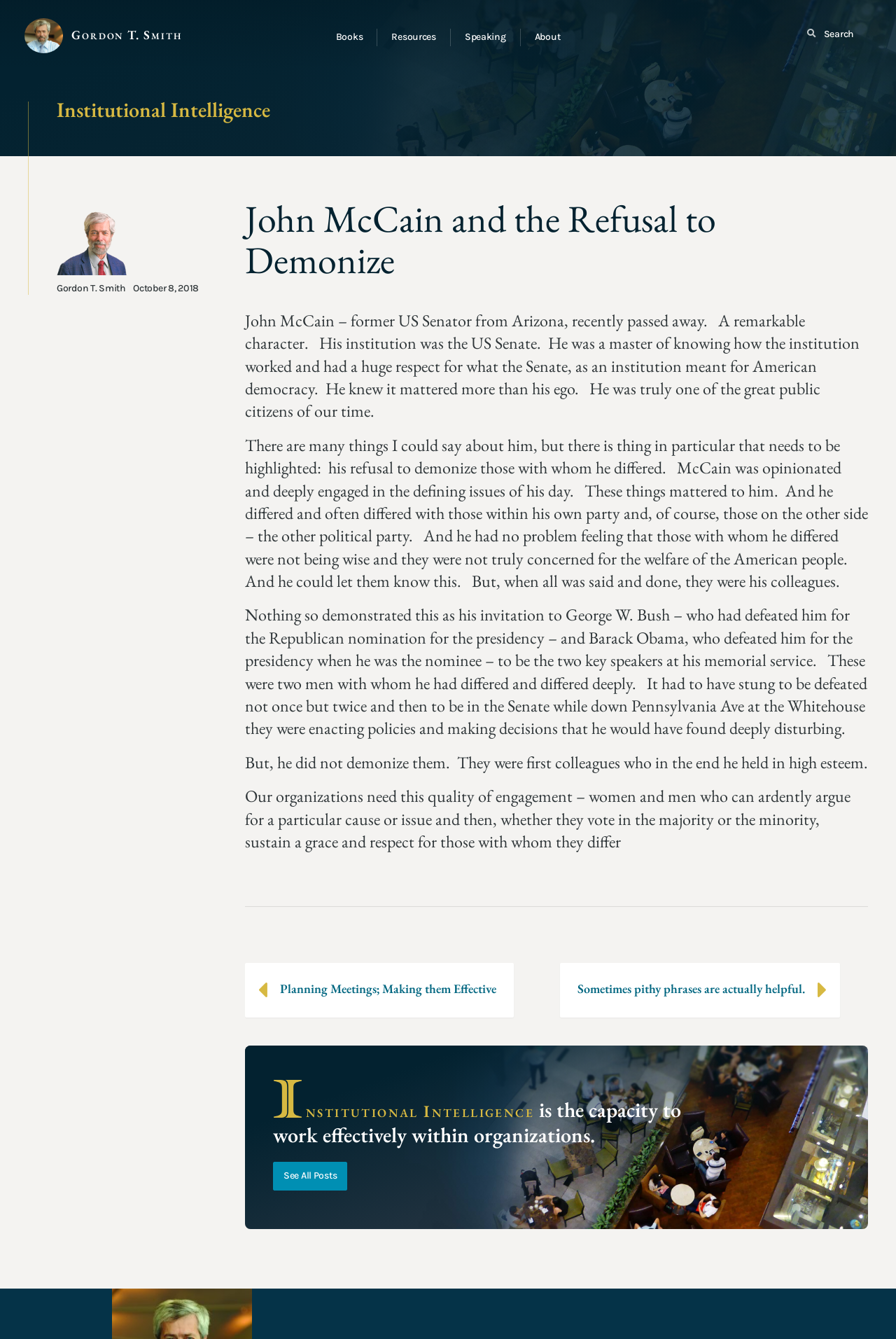Explain the contents of the webpage comprehensively.

The webpage is about John McCain and the Refusal to Demonize, written by Gordon T. Smith. At the top left, there is a link to the author's name, accompanied by a small image of Gordon T. Smith. 

To the right of the author's information, there is a primary navigation menu with links to "Books", "Resources", "Speaking", and "About". A search button is located at the top right corner.

The main content of the webpage is divided into several sections. The first section has a heading "Institutional Intelligence" with a link to the same title. Below it, there is an image of Gordon T. Smith and a date "October 8, 2018".

The main article is titled "John McCain and the Refusal to Demonize" and is divided into four paragraphs. The article discusses John McCain's character, his respect for the US Senate, and his ability to disagree with others without demonizing them. The article also mentions McCain's invitation to George W. Bush and Barack Obama to speak at his memorial service, despite their deep differences.

Below the article, there is a navigation menu for "Posts" with links to several articles, including "Planning Meetings; Making them Effective" and "Sometimes pithy phrases are actually helpful." A heading "Institutional Intelligence is the capacity to work effectively within organizations" is located at the bottom left, and a link to "See All Posts" is at the bottom right.